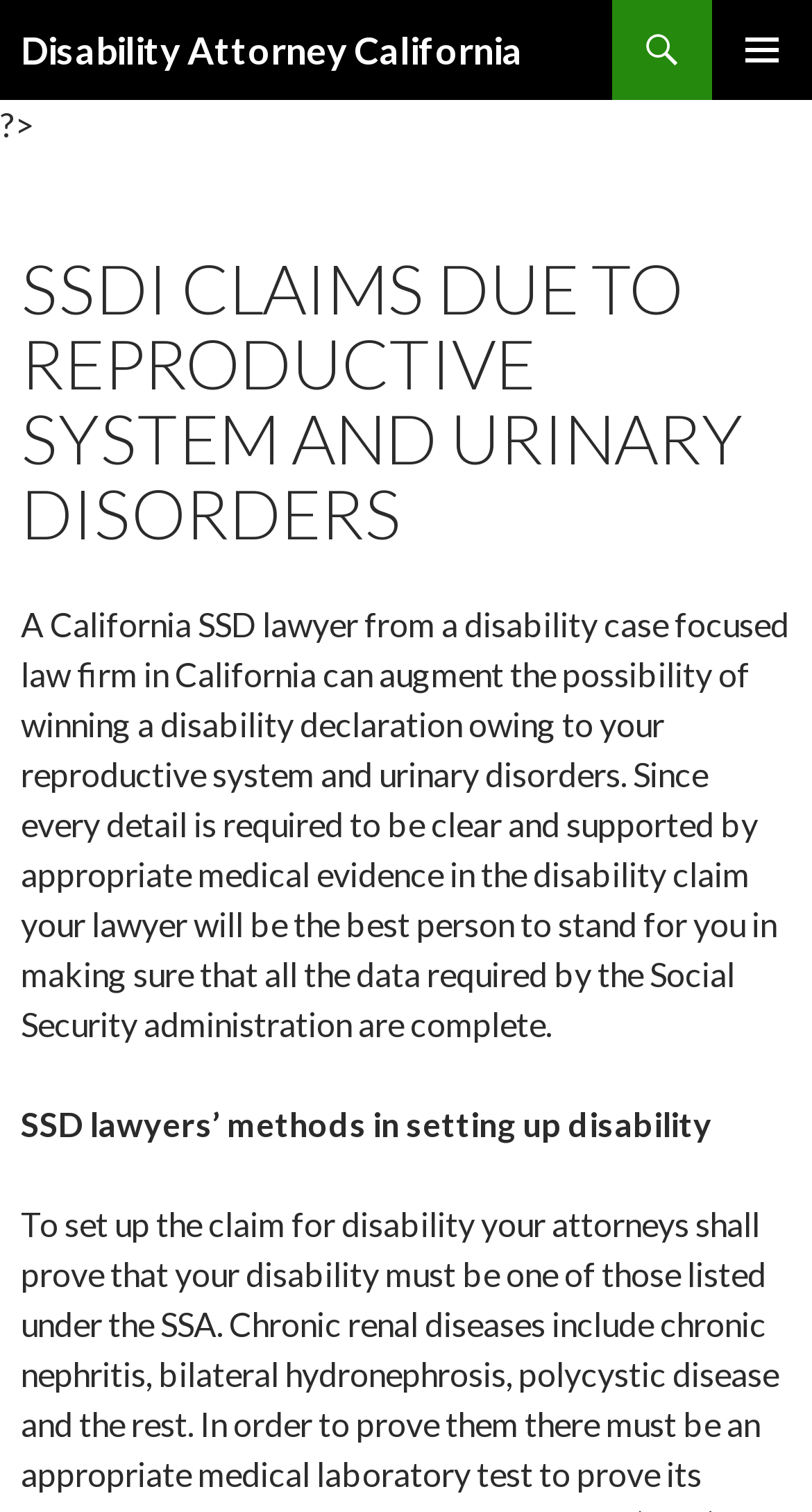Determine the main text heading of the webpage and provide its content.

Disability Attorney California